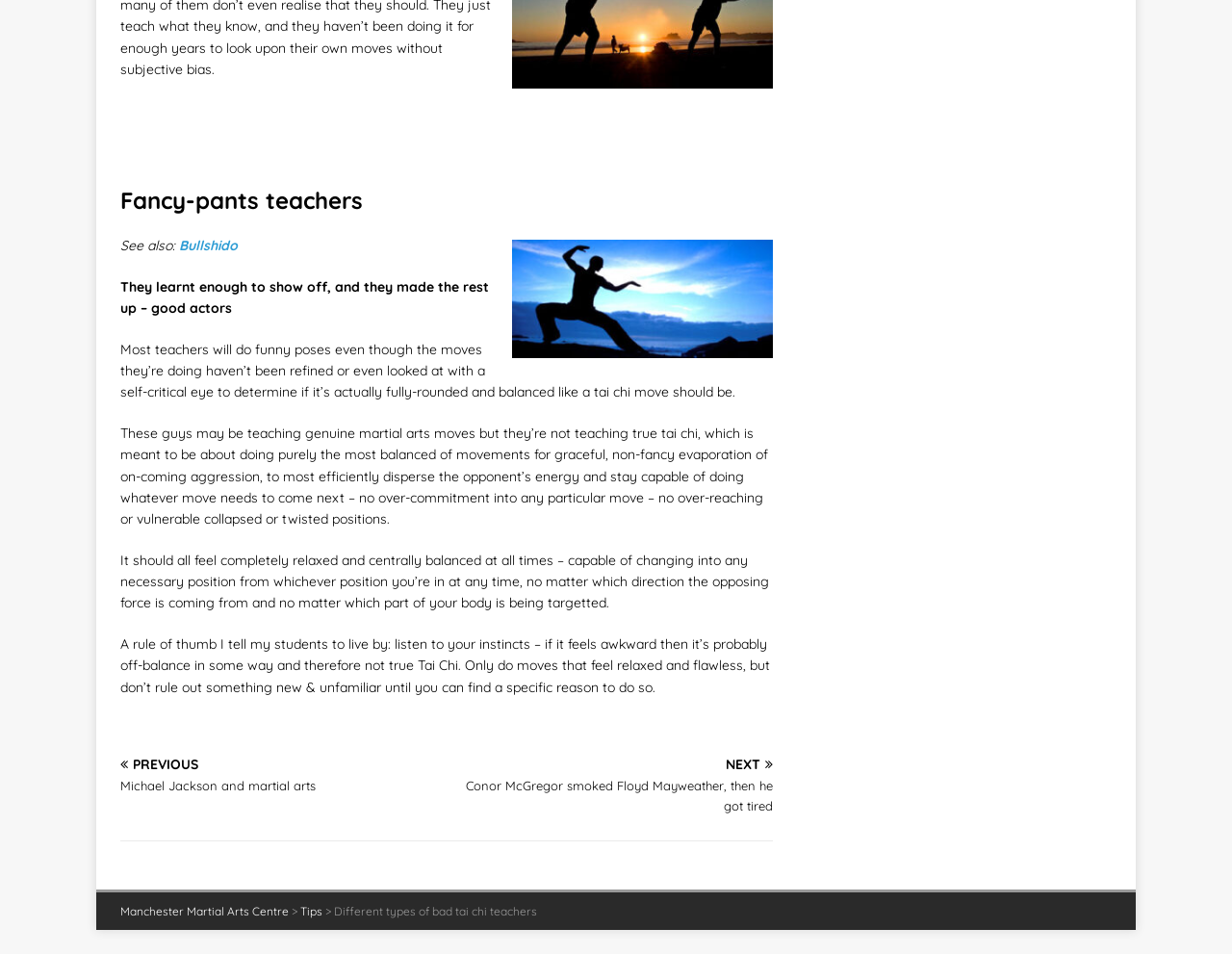Specify the bounding box coordinates (top-left x, top-left y, bottom-right x, bottom-right y) of the UI element in the screenshot that matches this description: Manchester Martial Arts Centre

[0.098, 0.947, 0.234, 0.962]